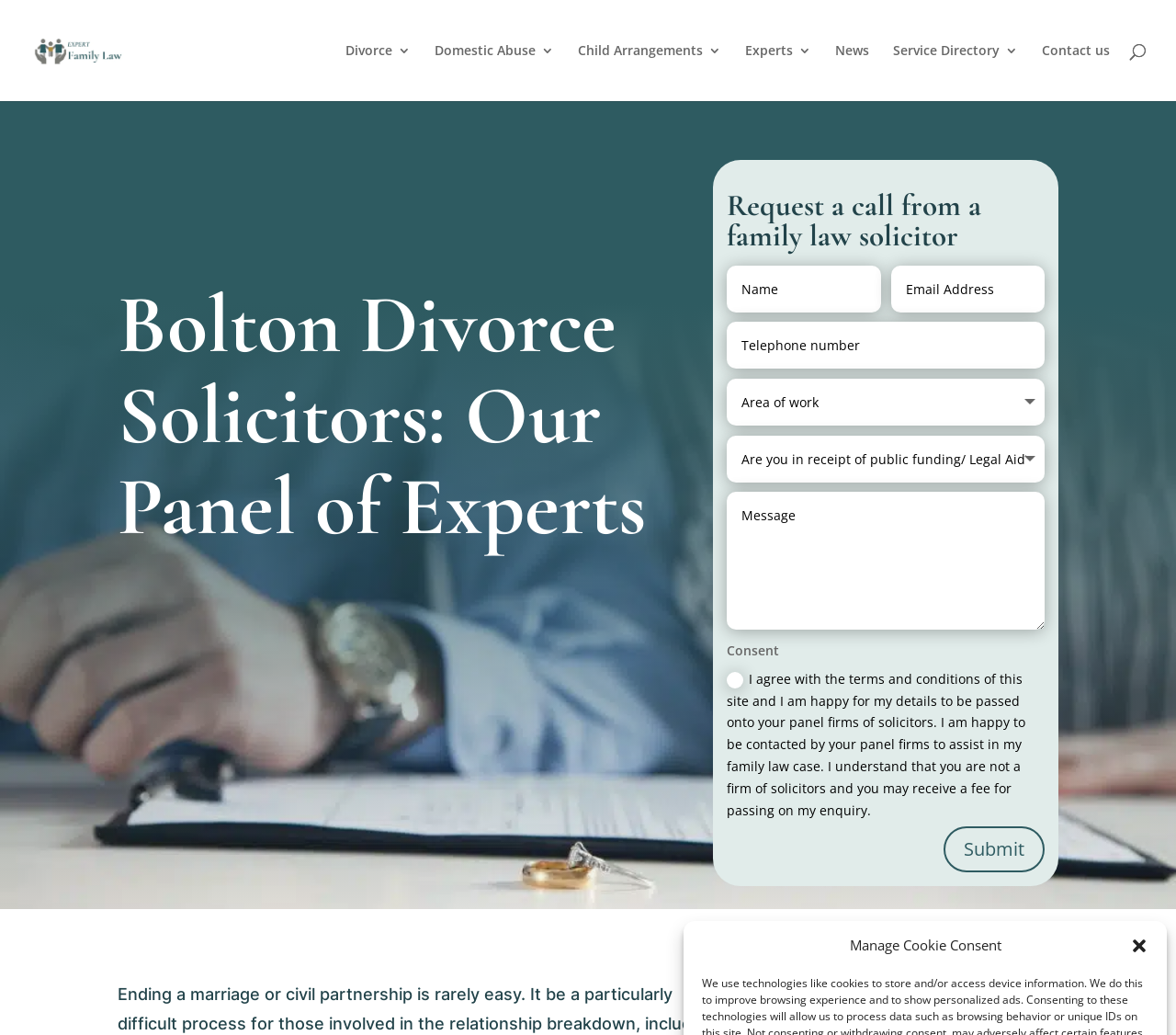Pinpoint the bounding box coordinates of the area that should be clicked to complete the following instruction: "Check the upcoming events". The coordinates must be given as four float numbers between 0 and 1, i.e., [left, top, right, bottom].

None